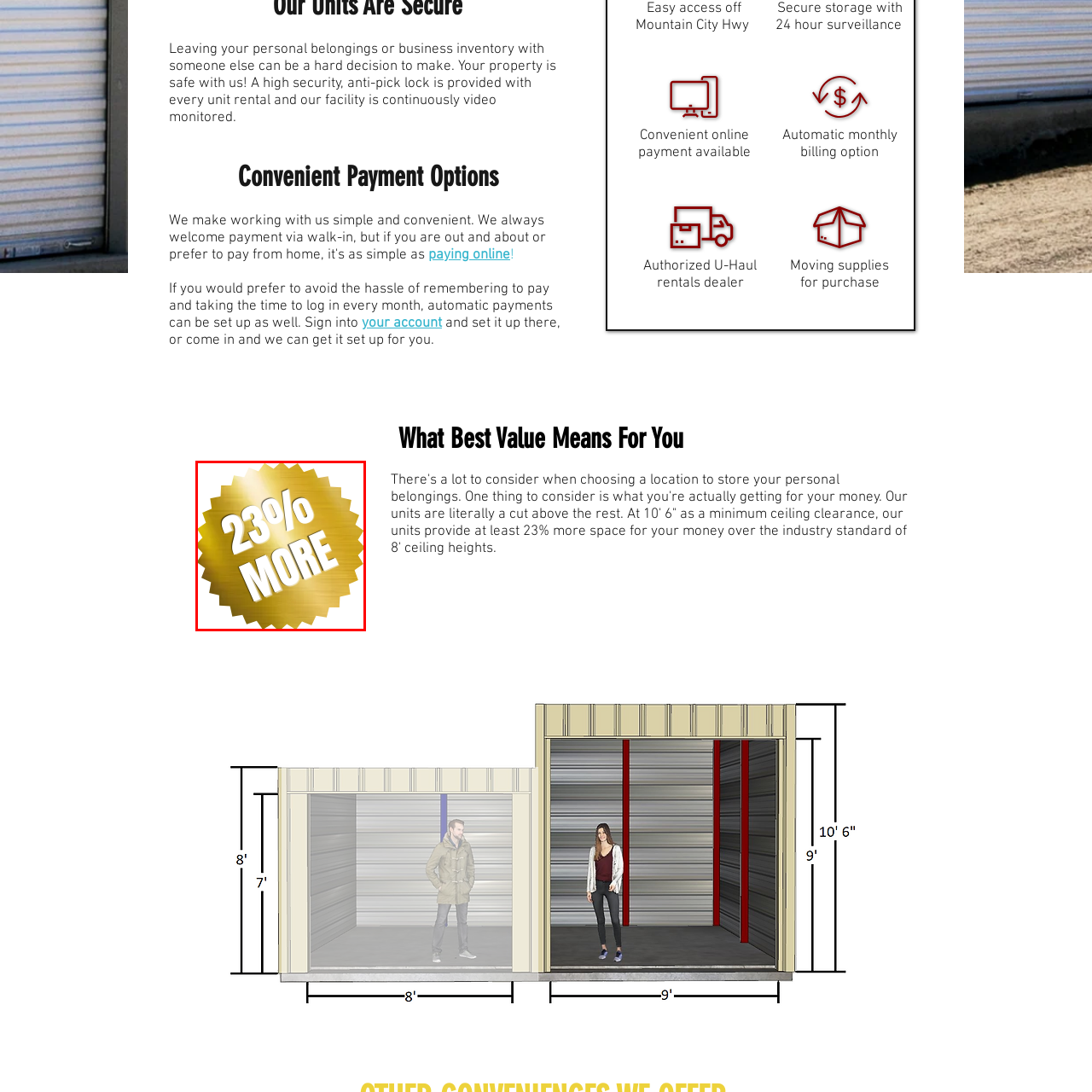What is the purpose of the sticker?
Take a close look at the image highlighted by the red bounding box and answer the question thoroughly based on the details you see.

The caption explains that the sticker 'visually communicates a key selling point for potential customers', suggesting that its purpose is to emphasize the enhanced value offered by the storage units, specifically the 23% more space.